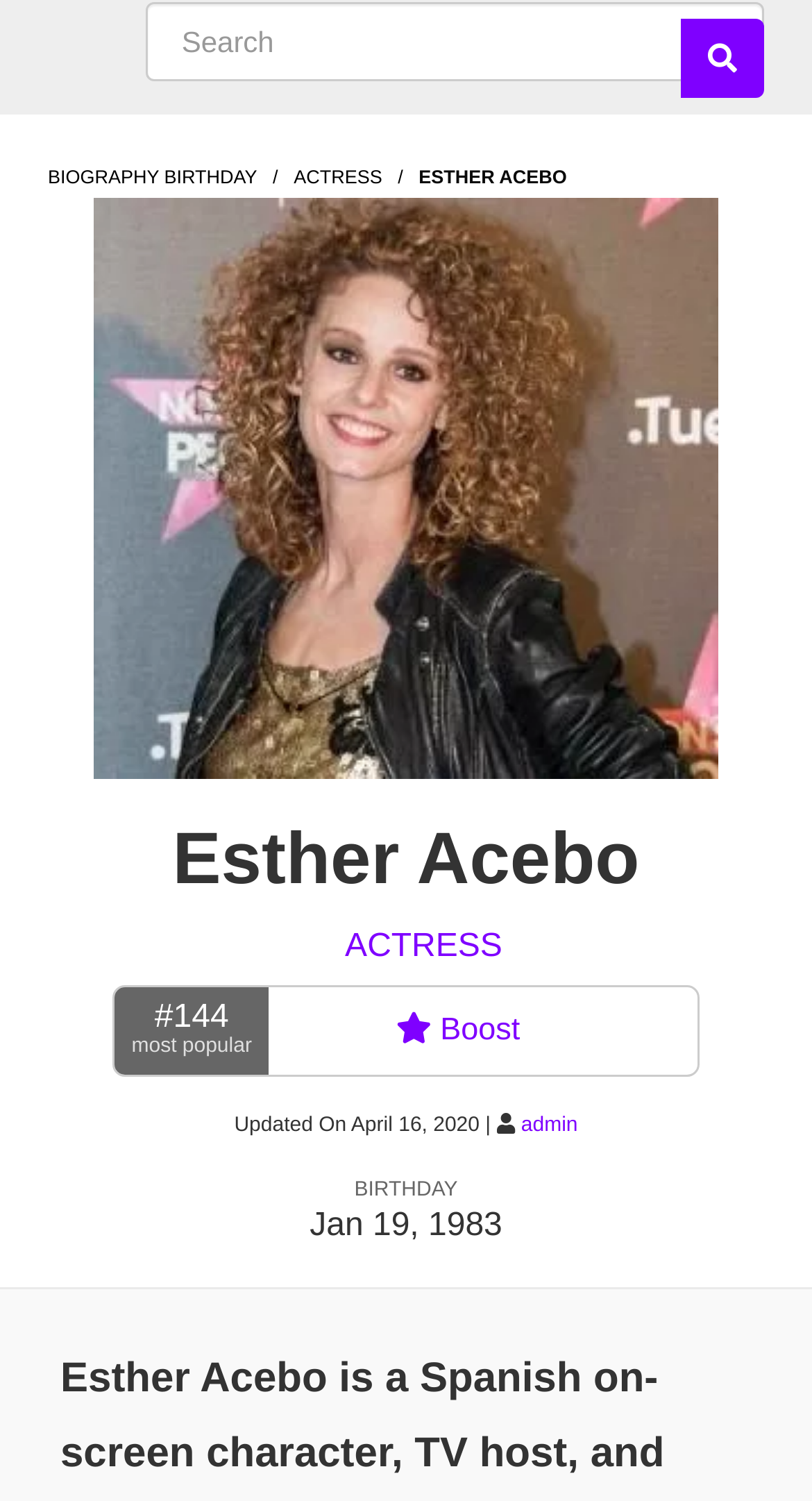Please provide the bounding box coordinates for the element that needs to be clicked to perform the instruction: "View Esther Acebo's birthday". The coordinates must consist of four float numbers between 0 and 1, formatted as [left, top, right, bottom].

[0.381, 0.804, 0.619, 0.828]